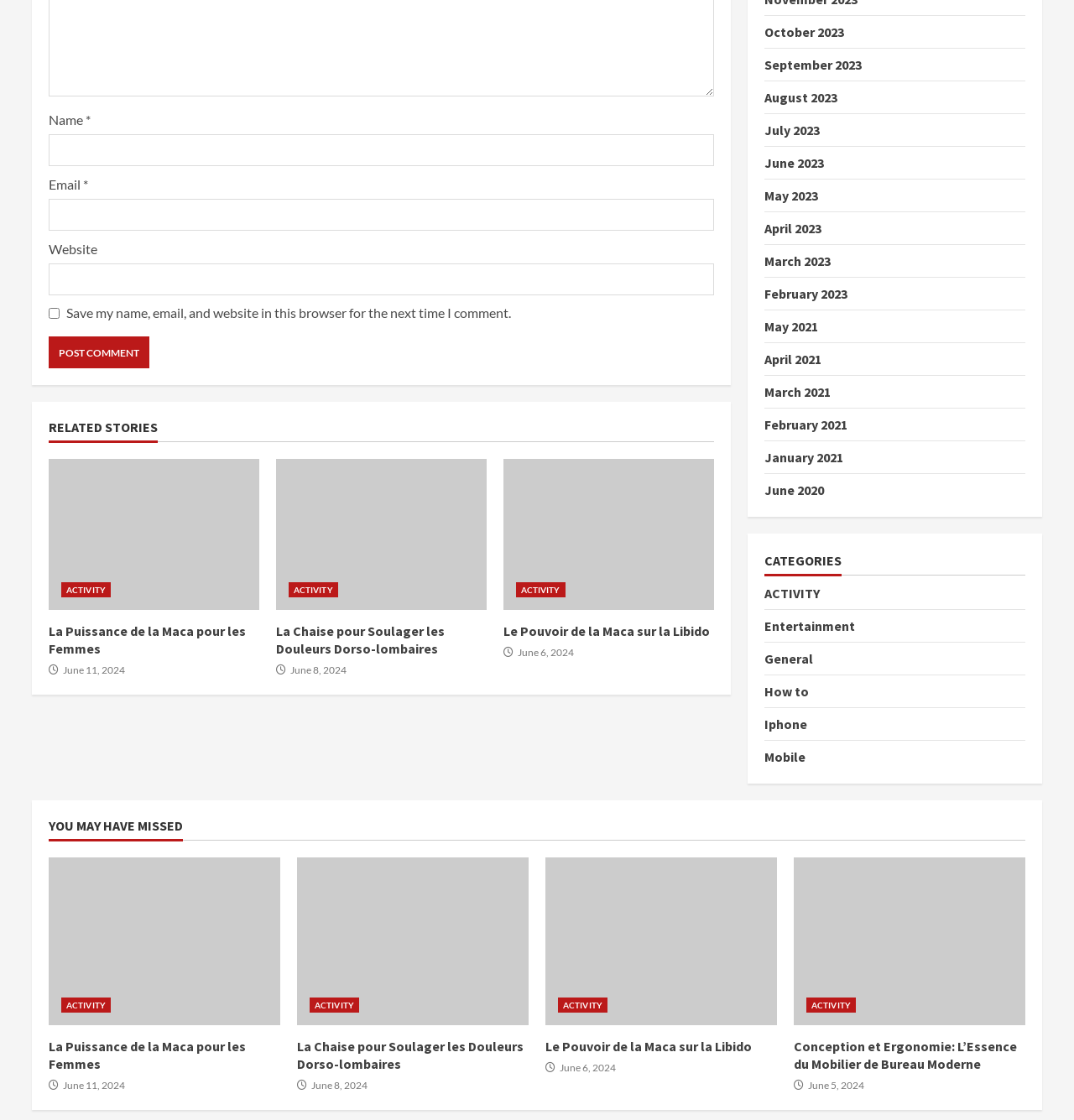Please locate the bounding box coordinates for the element that should be clicked to achieve the following instruction: "Enter your name". Ensure the coordinates are given as four float numbers between 0 and 1, i.e., [left, top, right, bottom].

[0.045, 0.12, 0.665, 0.148]